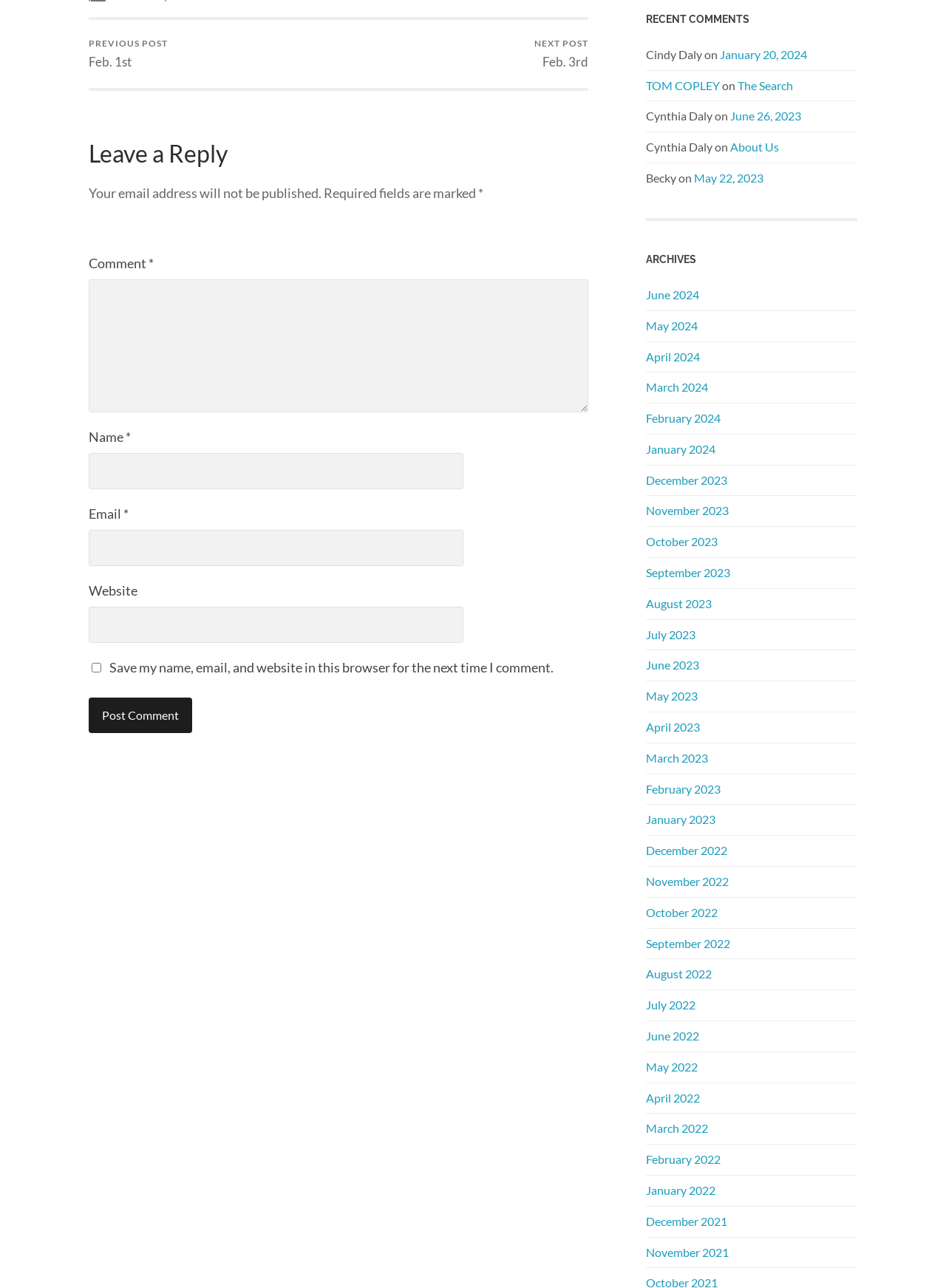Reply to the question with a single word or phrase:
What is the checkbox below the 'Website' input field for?

To save user data